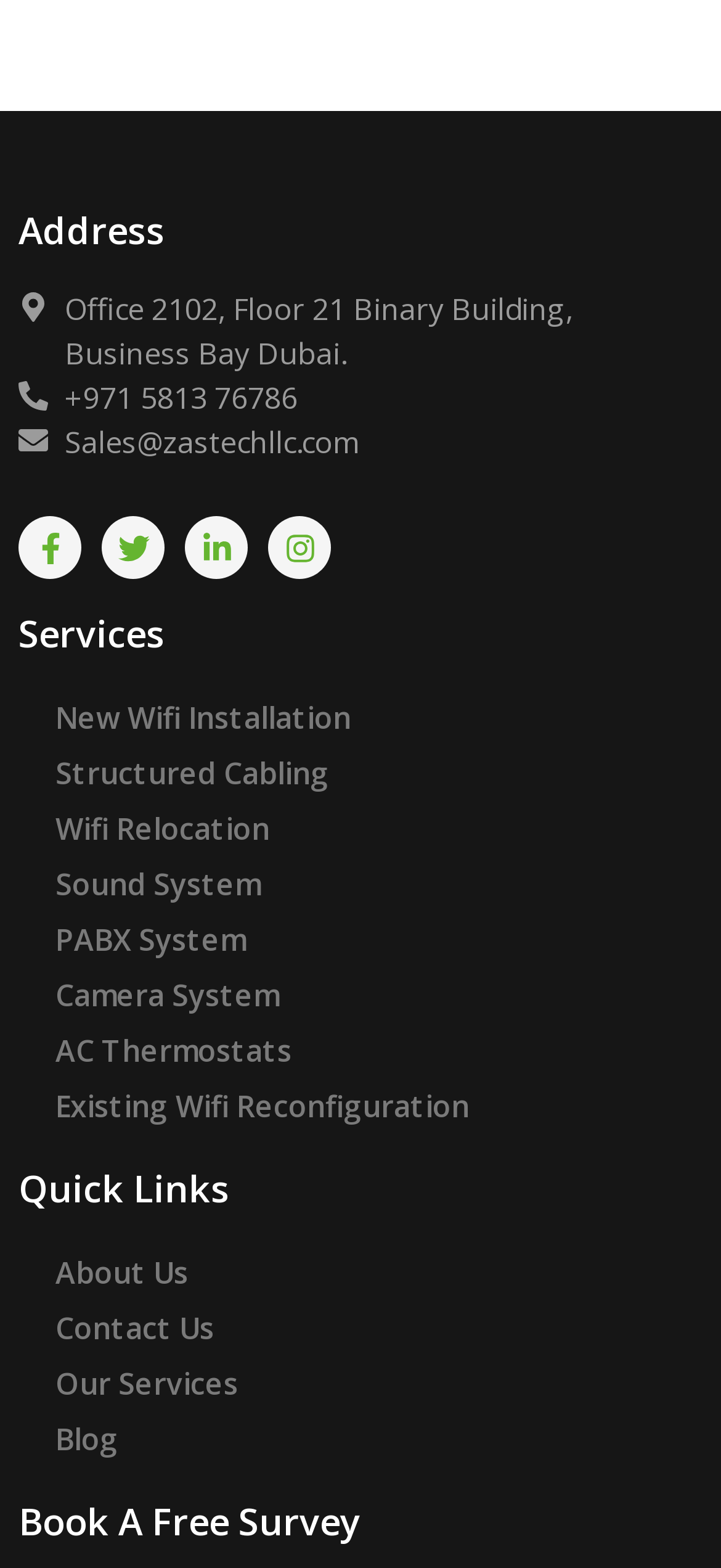Please find and report the bounding box coordinates of the element to click in order to perform the following action: "View Facebook page". The coordinates should be expressed as four float numbers between 0 and 1, in the format [left, top, right, bottom].

[0.026, 0.329, 0.113, 0.369]